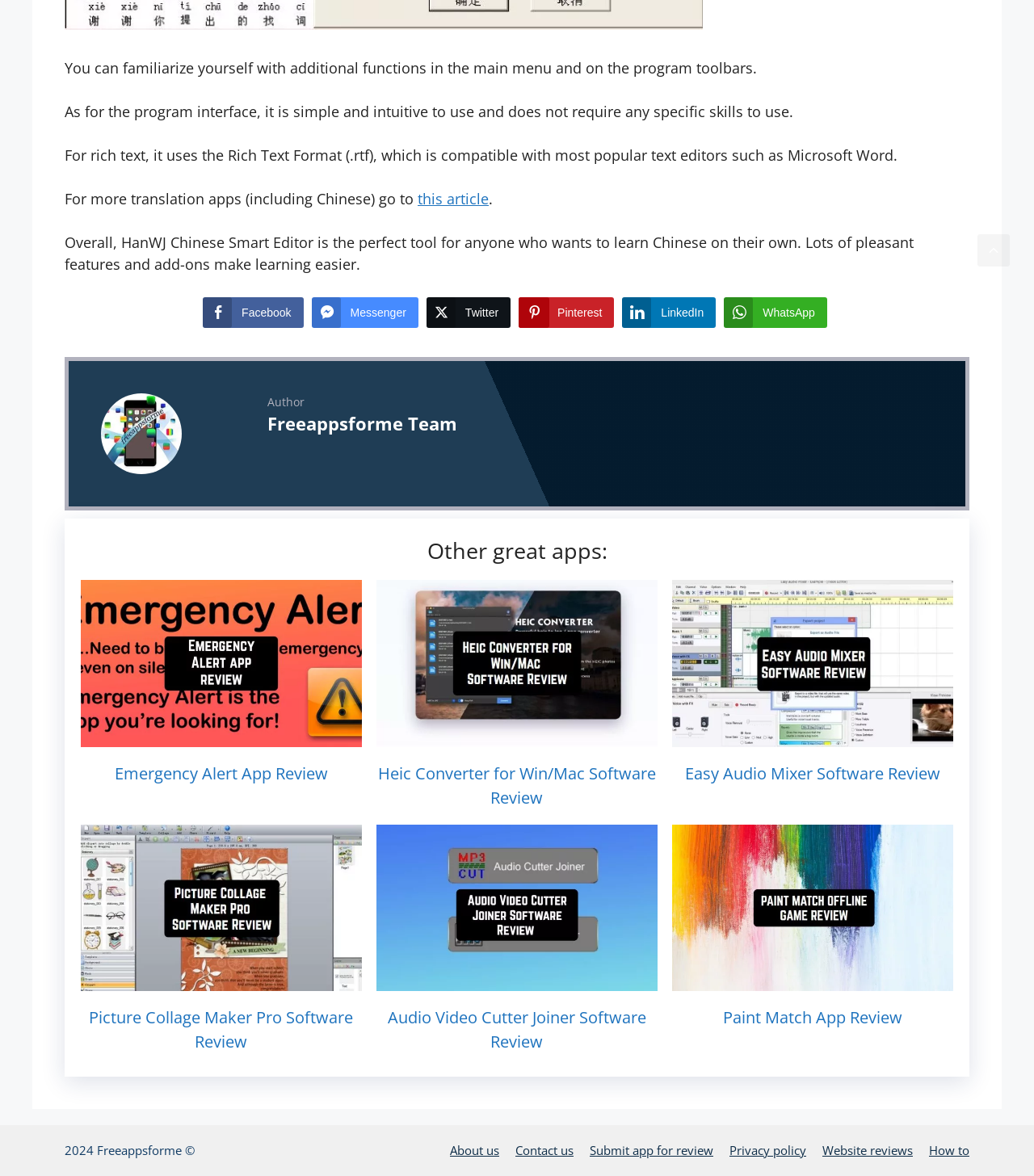Please specify the coordinates of the bounding box for the element that should be clicked to carry out this instruction: "Read more about HanWJ Chinese Smart Editor". The coordinates must be four float numbers between 0 and 1, formatted as [left, top, right, bottom].

[0.404, 0.161, 0.473, 0.177]